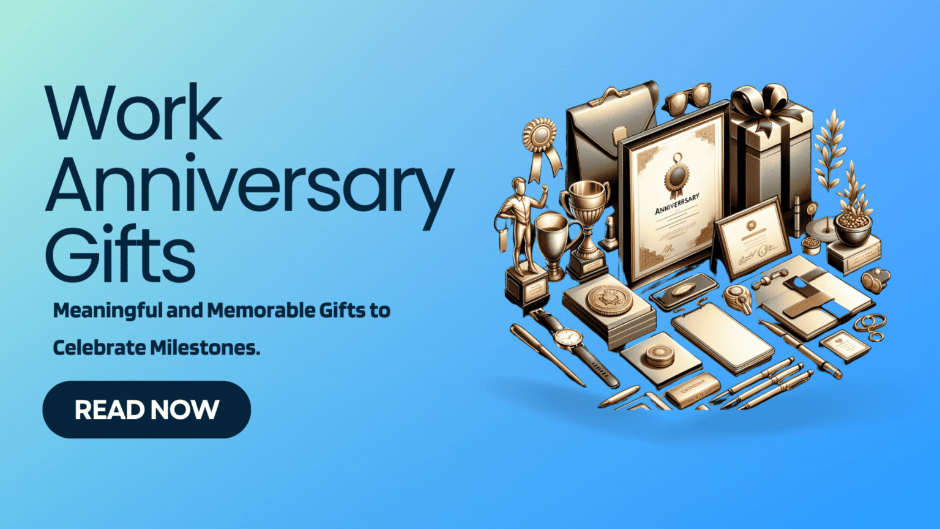What is the purpose of the 'READ NOW' button?
Kindly offer a detailed explanation using the data available in the image.

The caption states that the 'READ NOW' button 'encourages immediate engagement', implying that its purpose is to prompt the viewer to take action and explore the content further.